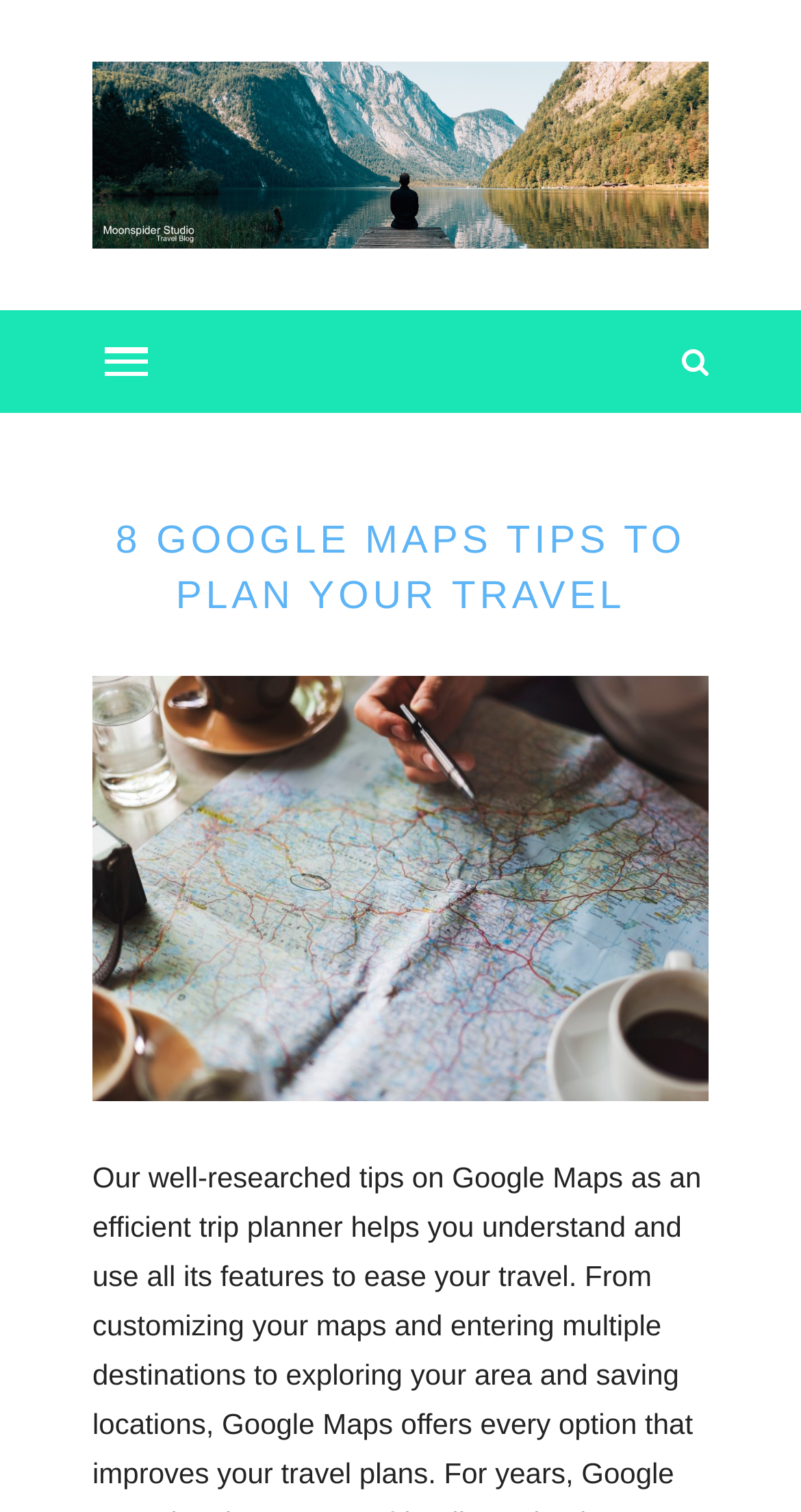Using details from the image, please answer the following question comprehensively:
What is the main visual element on the webpage?

I found a large image element that occupies a significant portion of the webpage, with a description 'Google Maps Tips and Tricks'. This image is likely the main visual element on the webpage, intended to grab the user's attention and provide a visual representation of the topic.